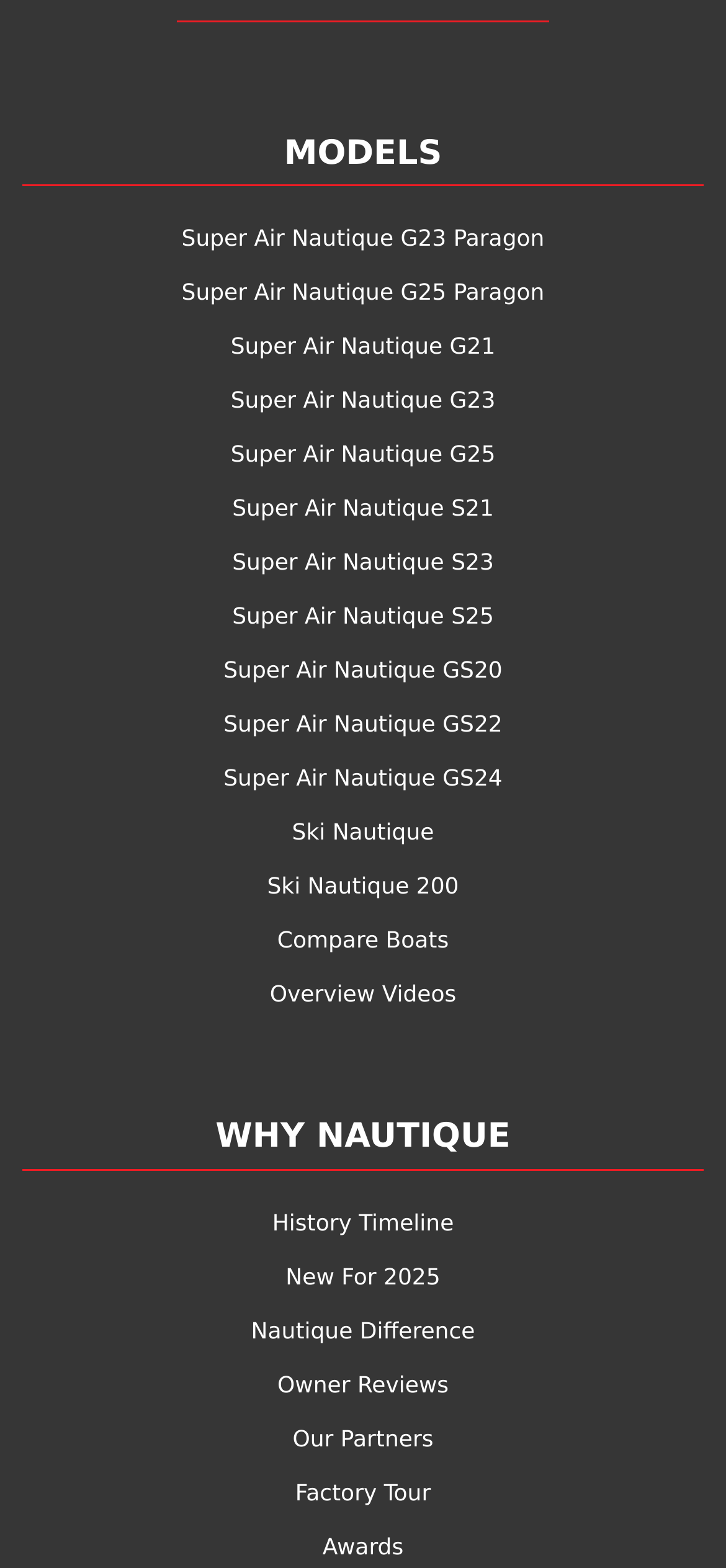Pinpoint the bounding box coordinates of the area that should be clicked to complete the following instruction: "Compare different boat models". The coordinates must be given as four float numbers between 0 and 1, i.e., [left, top, right, bottom].

[0.382, 0.591, 0.618, 0.608]